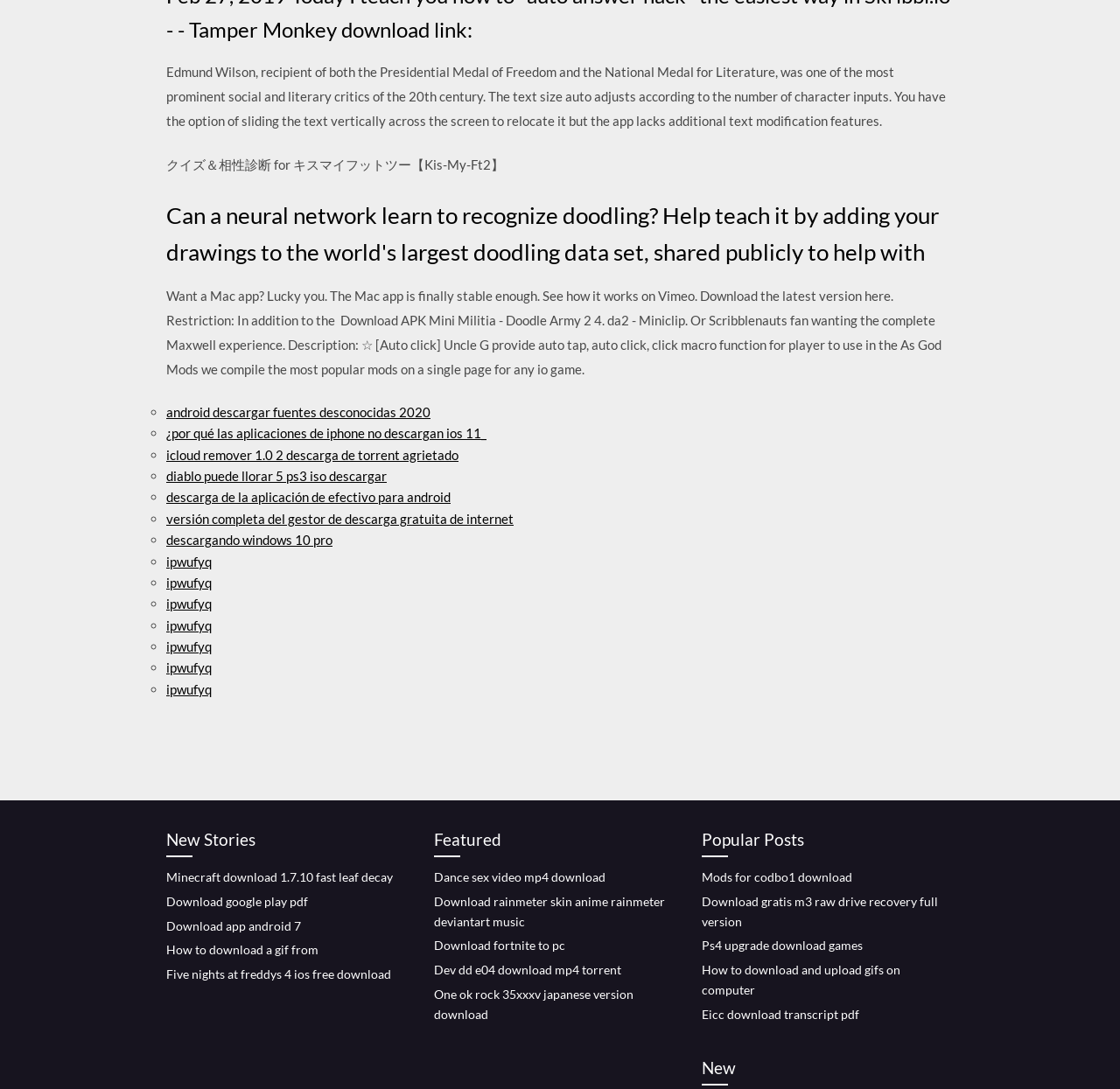What type of links are listed under 'New Stories'?
Using the visual information from the image, give a one-word or short-phrase answer.

Download links